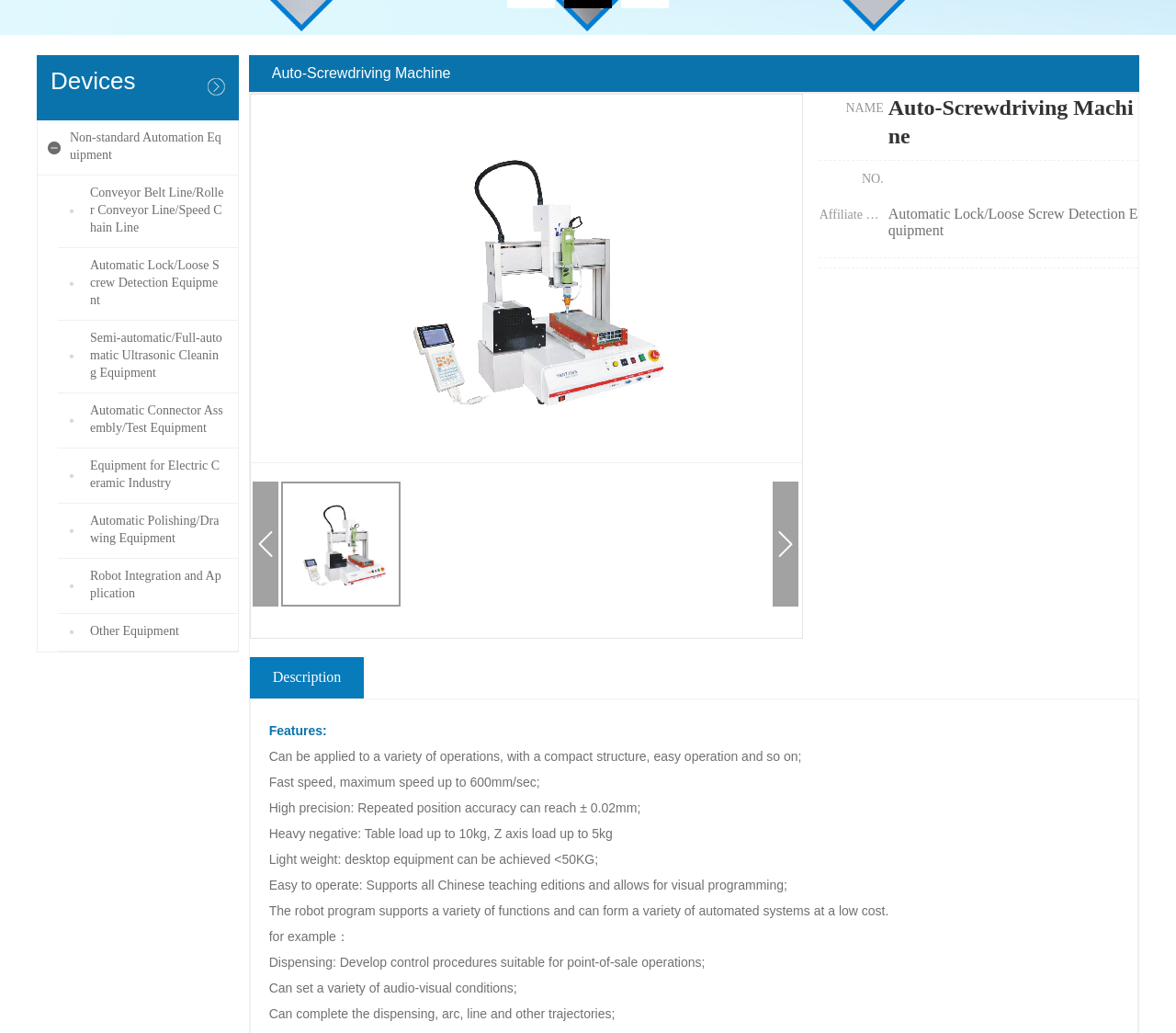From the screenshot, find the bounding box of the UI element matching this description: "Equipment for Electric Ceramic Industry". Supply the bounding box coordinates in the form [left, top, right, bottom], each a float between 0 and 1.

[0.073, 0.44, 0.195, 0.48]